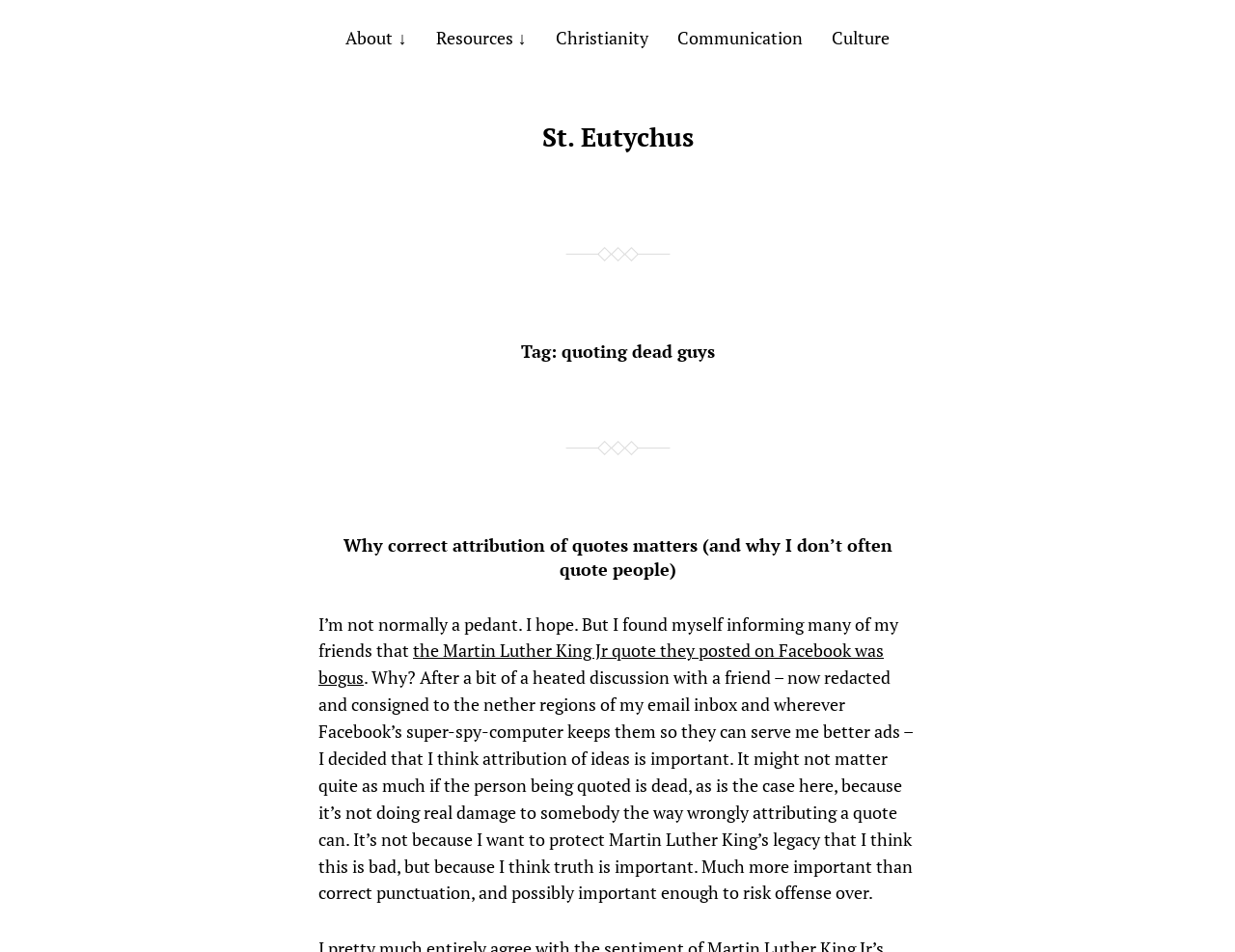What is the name of the saint mentioned on the webpage?
Using the screenshot, give a one-word or short phrase answer.

St. Eutychus